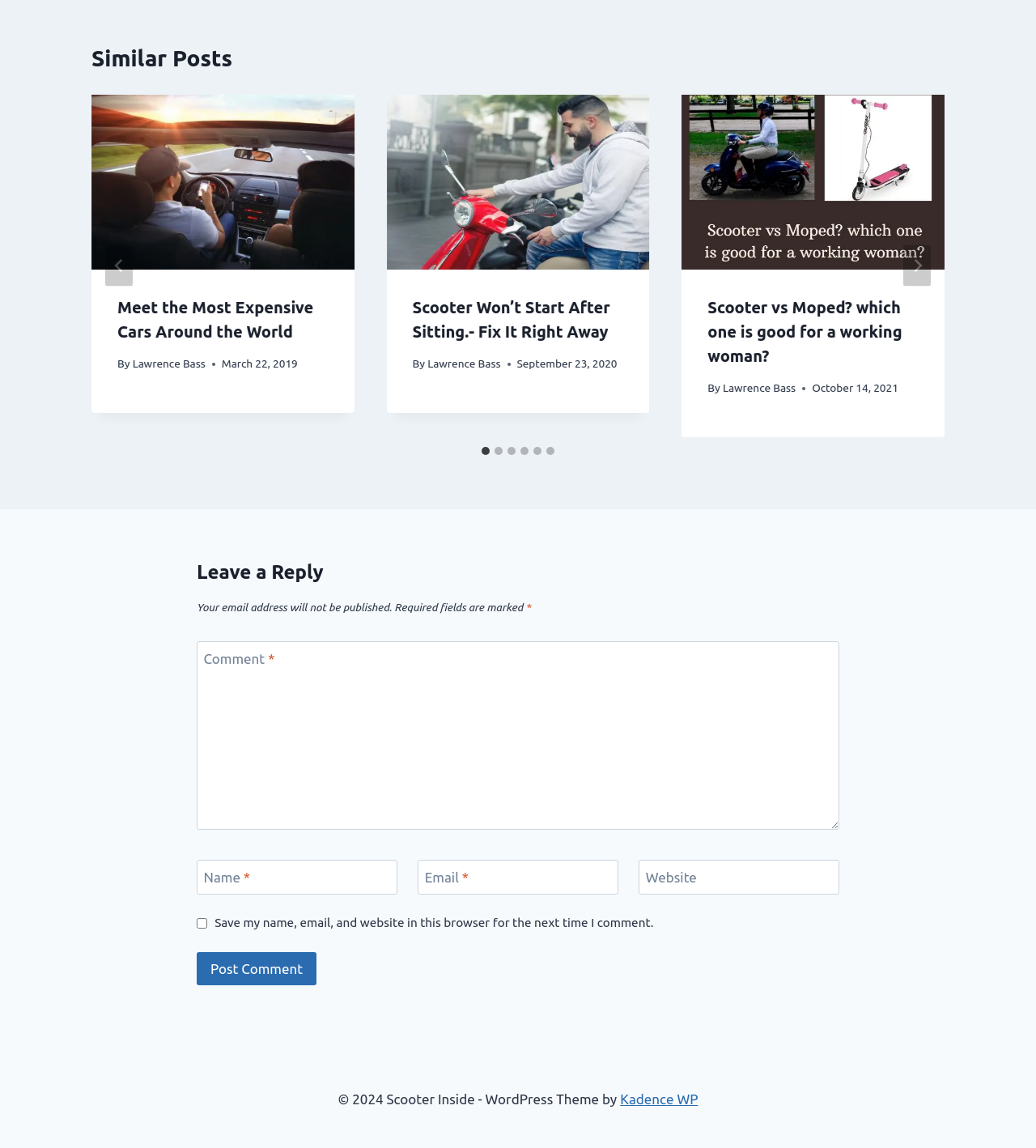Determine the bounding box coordinates for the area you should click to complete the following instruction: "Click the 'Meet the Most Expensive Cars Around the World' link".

[0.088, 0.082, 0.342, 0.235]